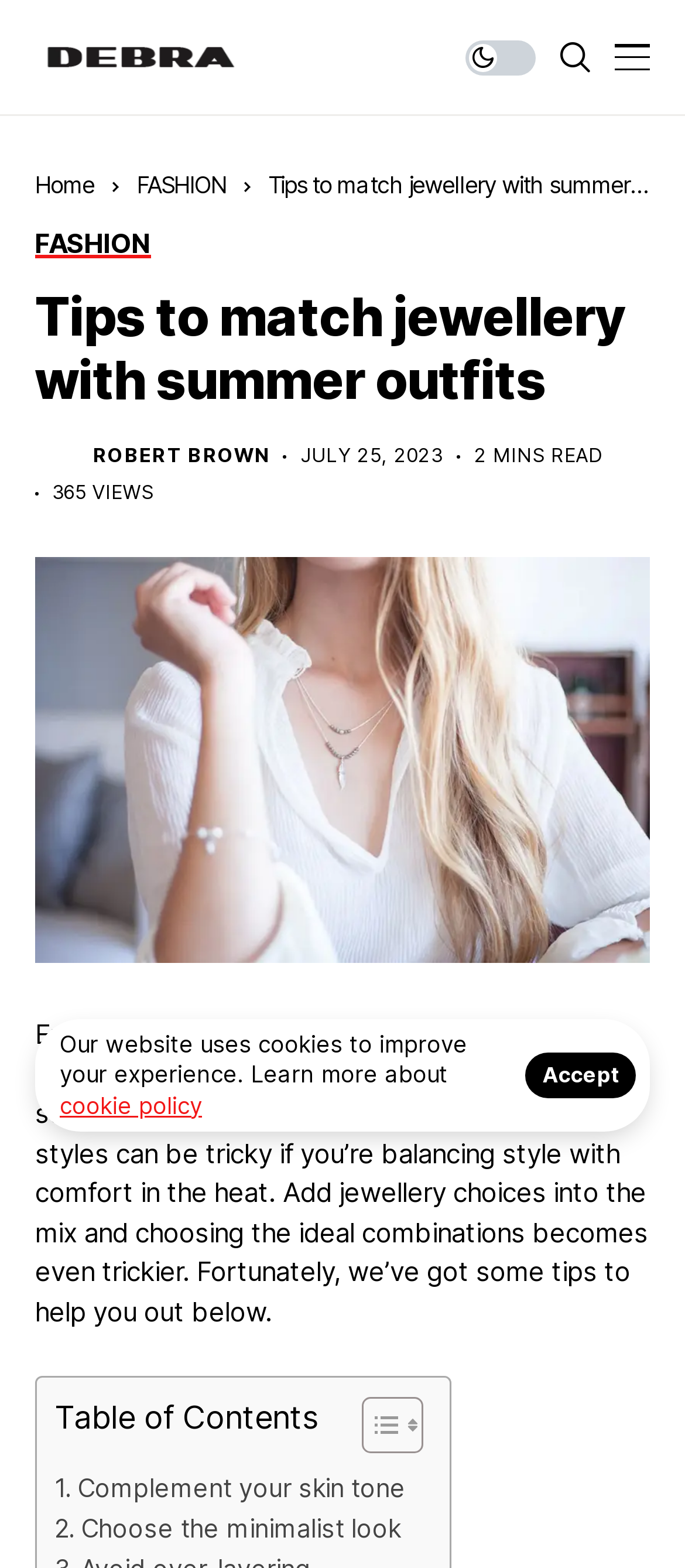Please identify the bounding box coordinates of the region to click in order to complete the given instruction: "Read the article 'Tips to match jewellery with summer outfits'". The coordinates should be four float numbers between 0 and 1, i.e., [left, top, right, bottom].

[0.392, 0.109, 0.921, 0.148]